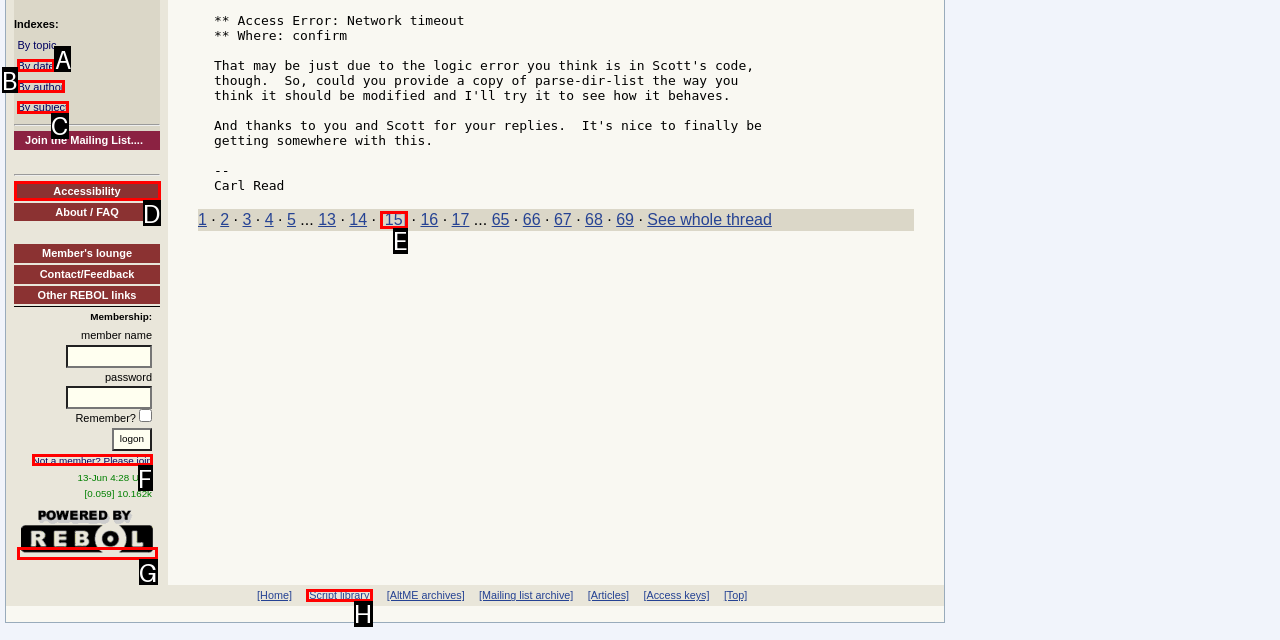Using the description: Not a member? Please join, find the HTML element that matches it. Answer with the letter of the chosen option.

F